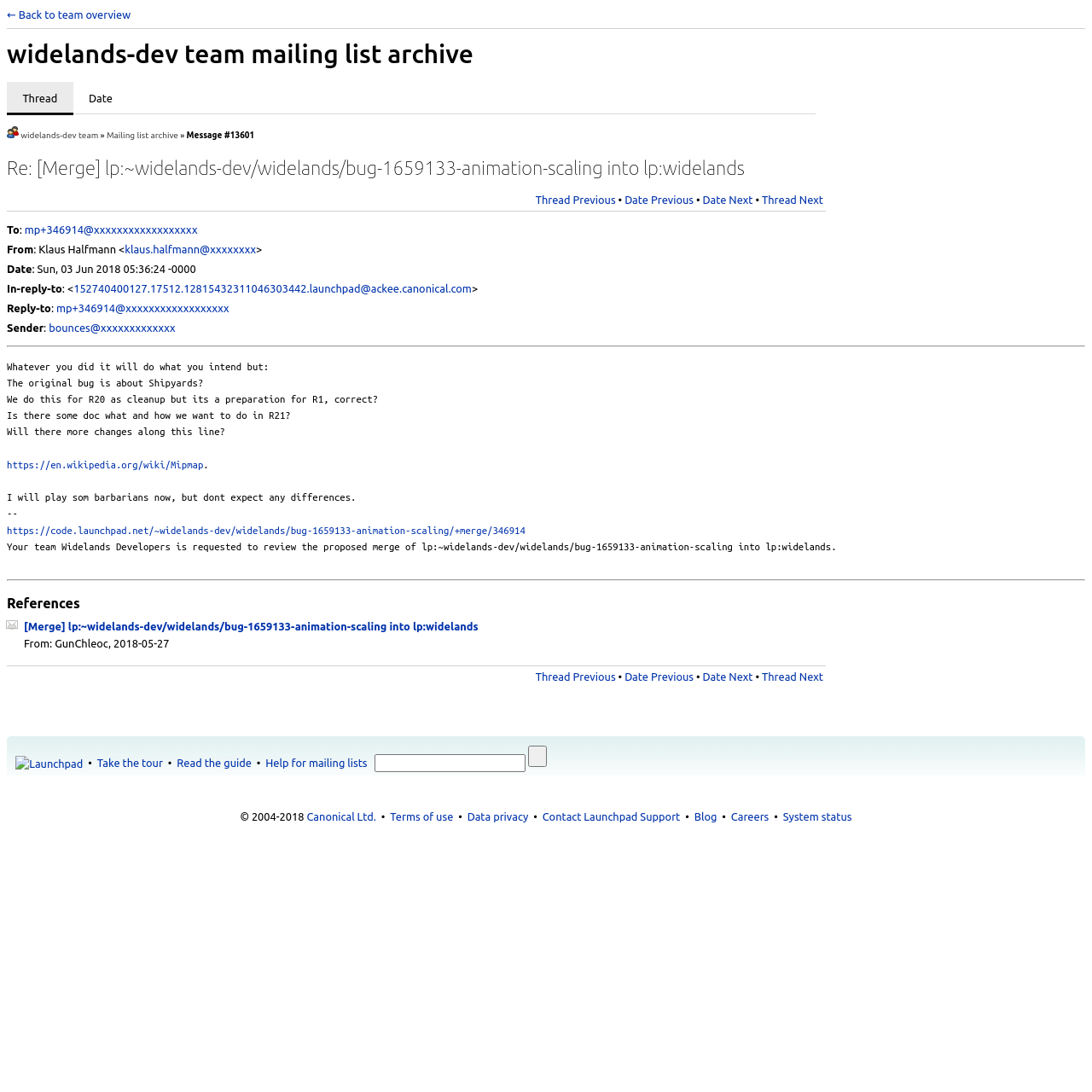Determine the bounding box coordinates of the clickable element to complete this instruction: "View messages by thread". Provide the coordinates in the format of four float numbers between 0 and 1, [left, top, right, bottom].

[0.006, 0.083, 0.067, 0.101]